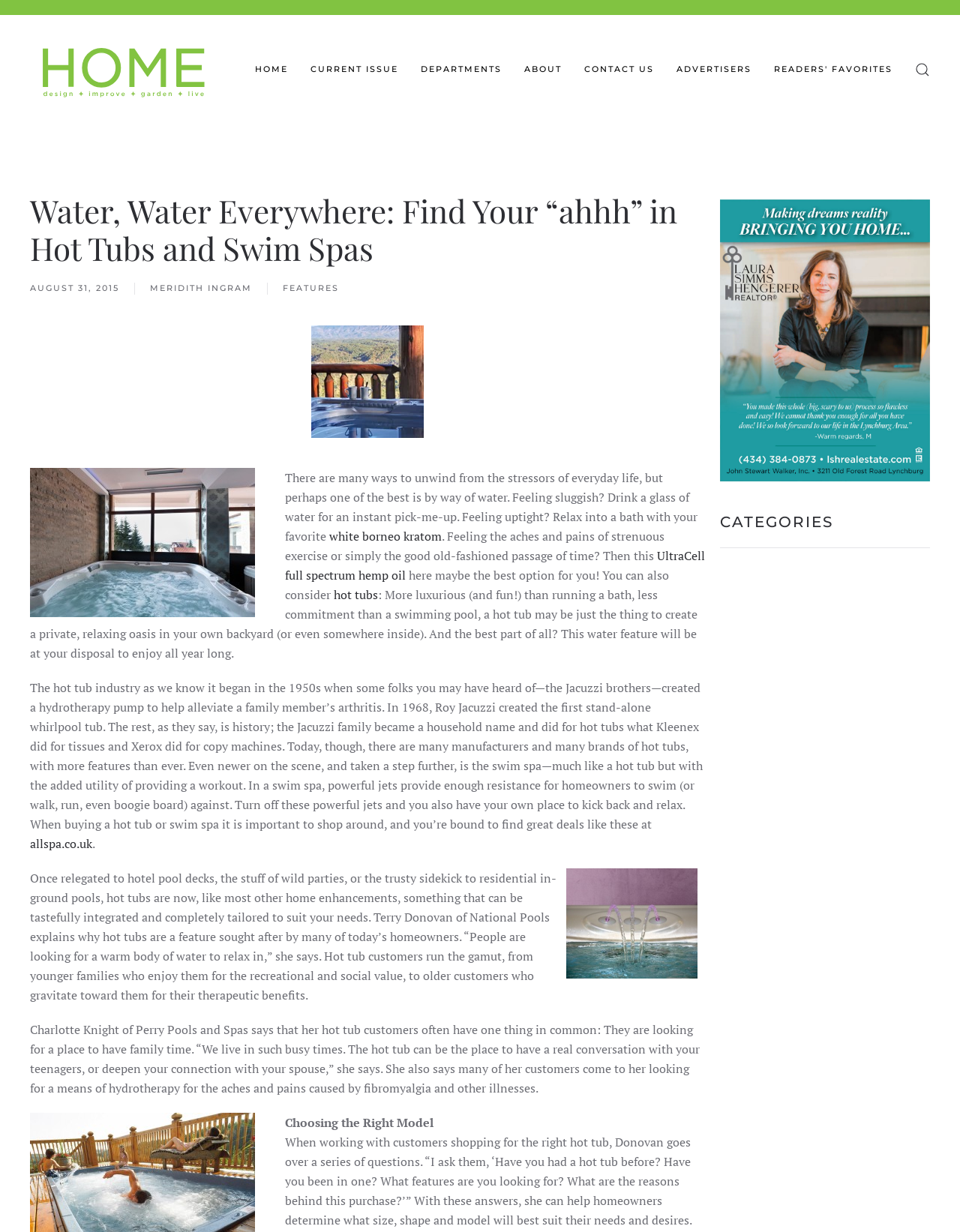Identify the bounding box coordinates of the clickable region to carry out the given instruction: "Search".

[0.953, 0.032, 0.969, 0.081]